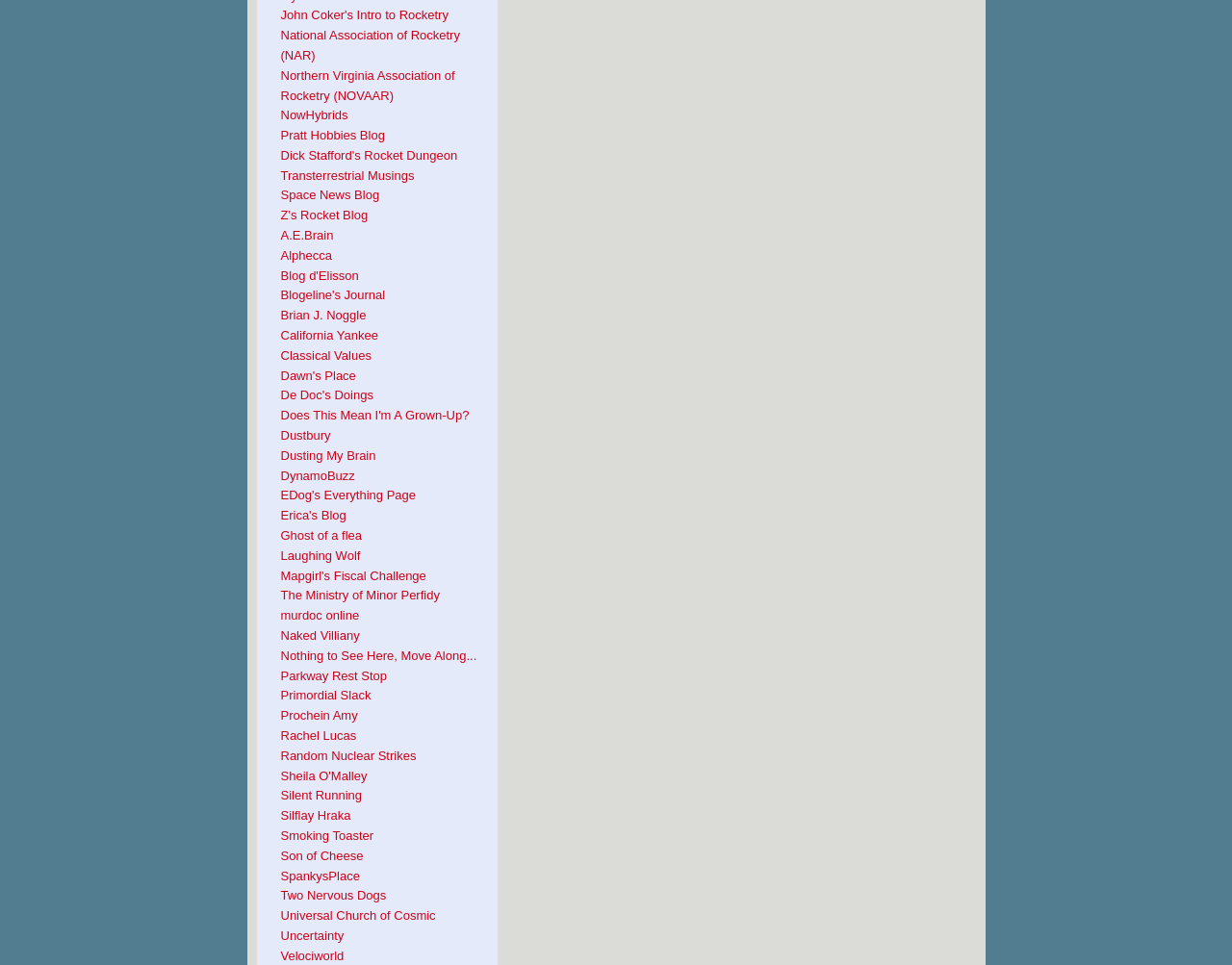Please determine the bounding box coordinates for the UI element described here. Use the format (top-left x, top-left y, bottom-right x, bottom-right y) with values bounded between 0 and 1: Ghost of a flea

[0.228, 0.547, 0.294, 0.562]